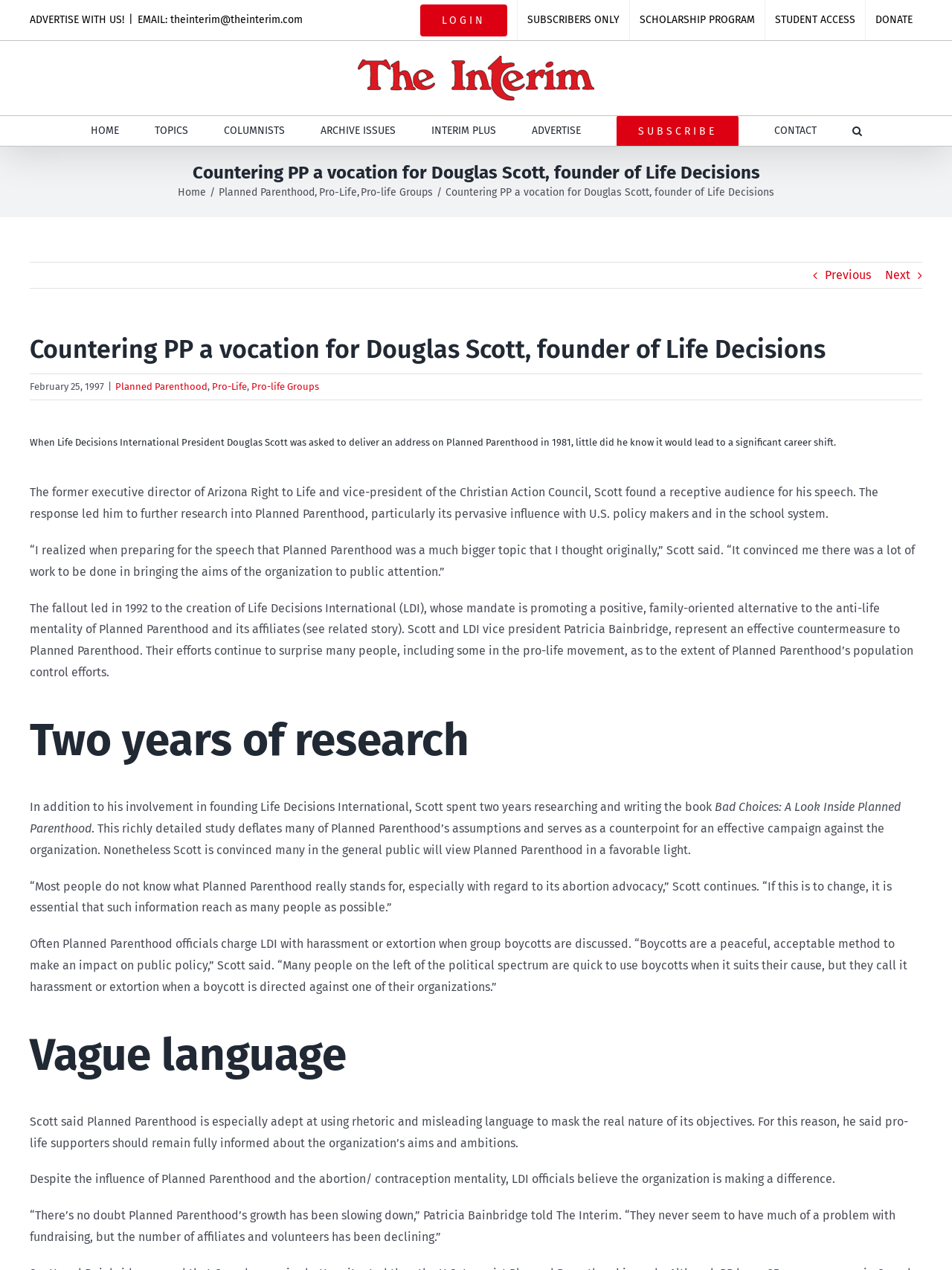Determine the coordinates of the bounding box that should be clicked to complete the instruction: "Go to the 'HOME' page". The coordinates should be represented by four float numbers between 0 and 1: [left, top, right, bottom].

[0.095, 0.091, 0.125, 0.115]